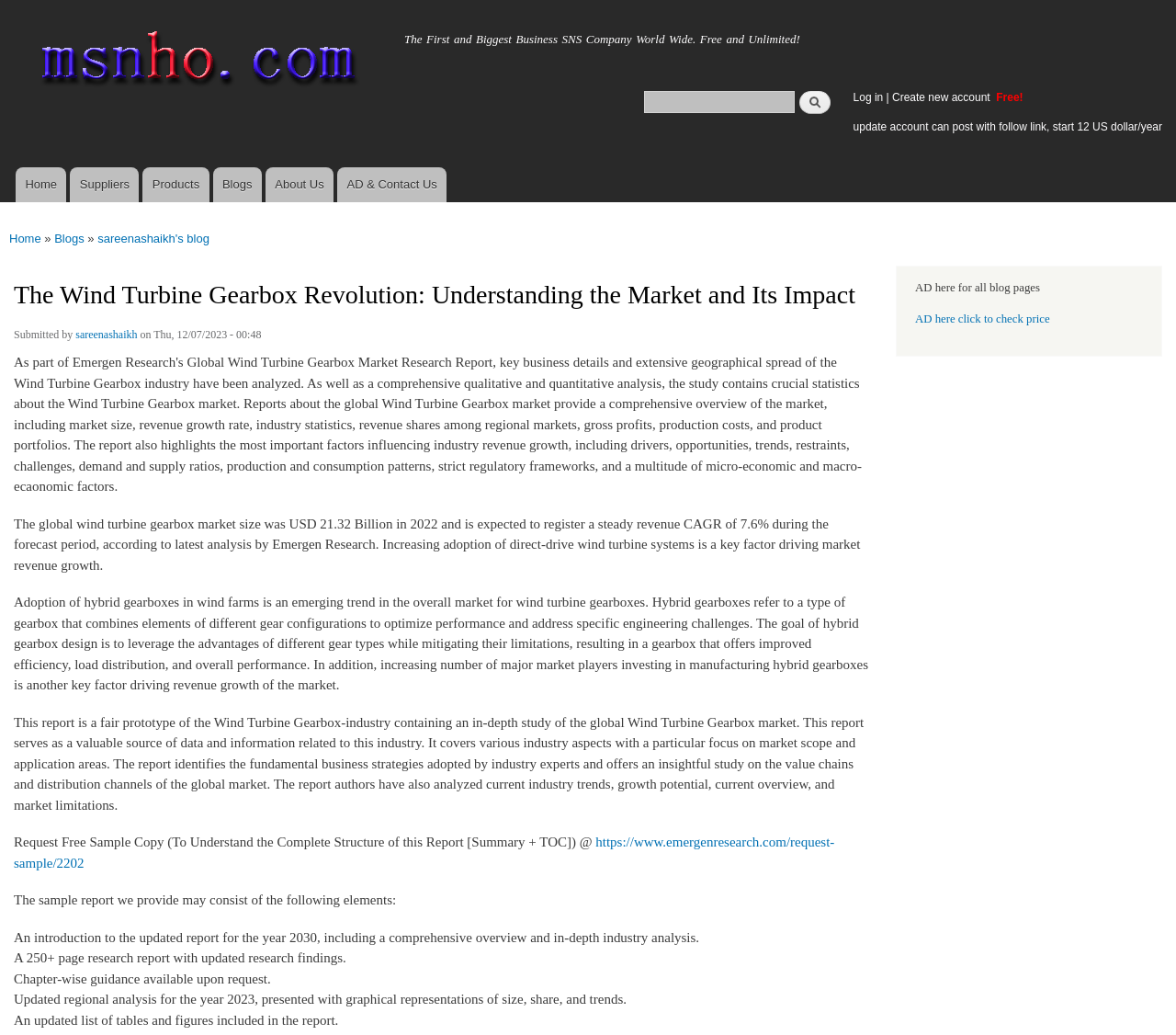Show the bounding box coordinates of the element that should be clicked to complete the task: "Log in to the account".

[0.725, 0.087, 0.751, 0.1]